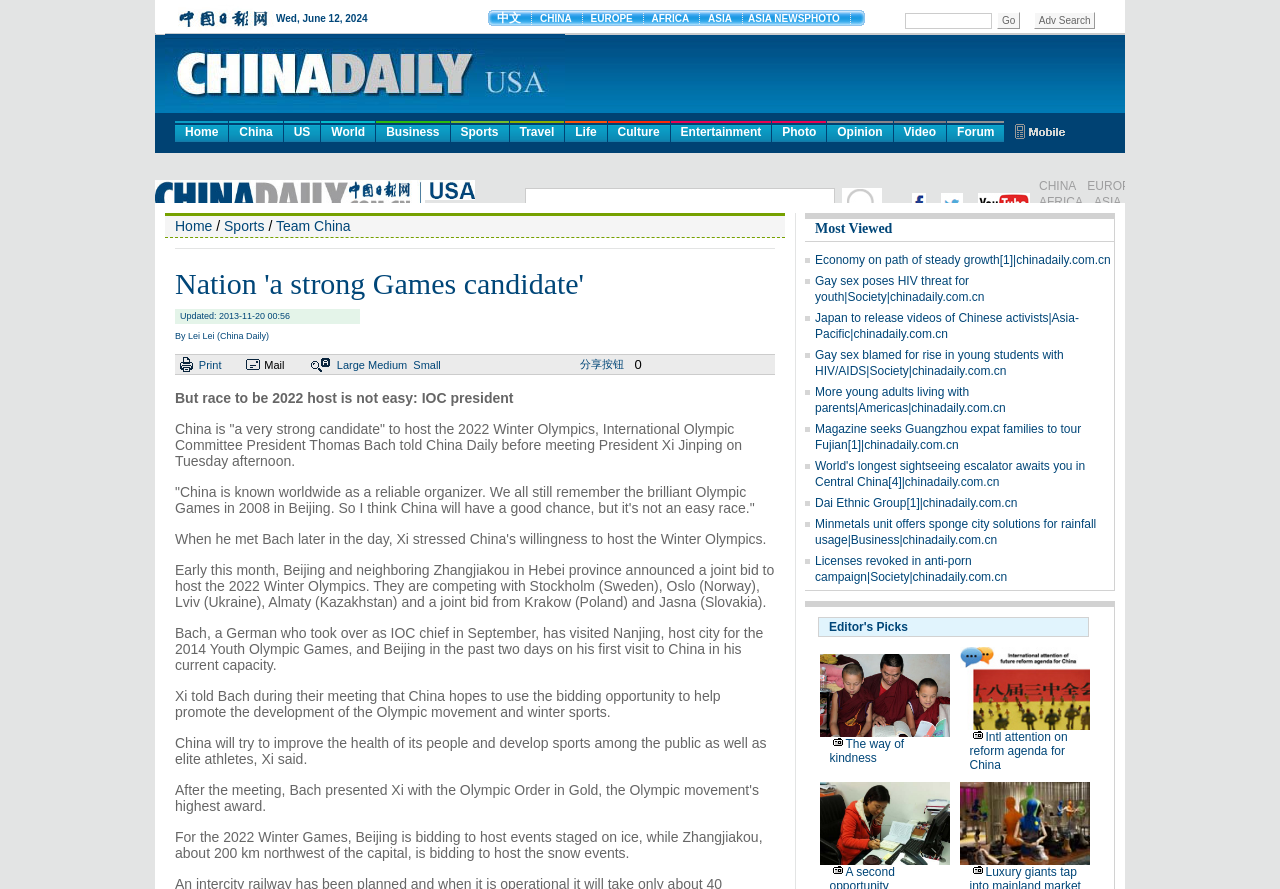Please provide a detailed answer to the question below based on the screenshot: 
What is the purpose of China's bid to host the 2022 Winter Olympics?

According to the article, Xi told Bach during their meeting that China hopes to use the bidding opportunity to help promote the development of the Olympic movement and winter sports.